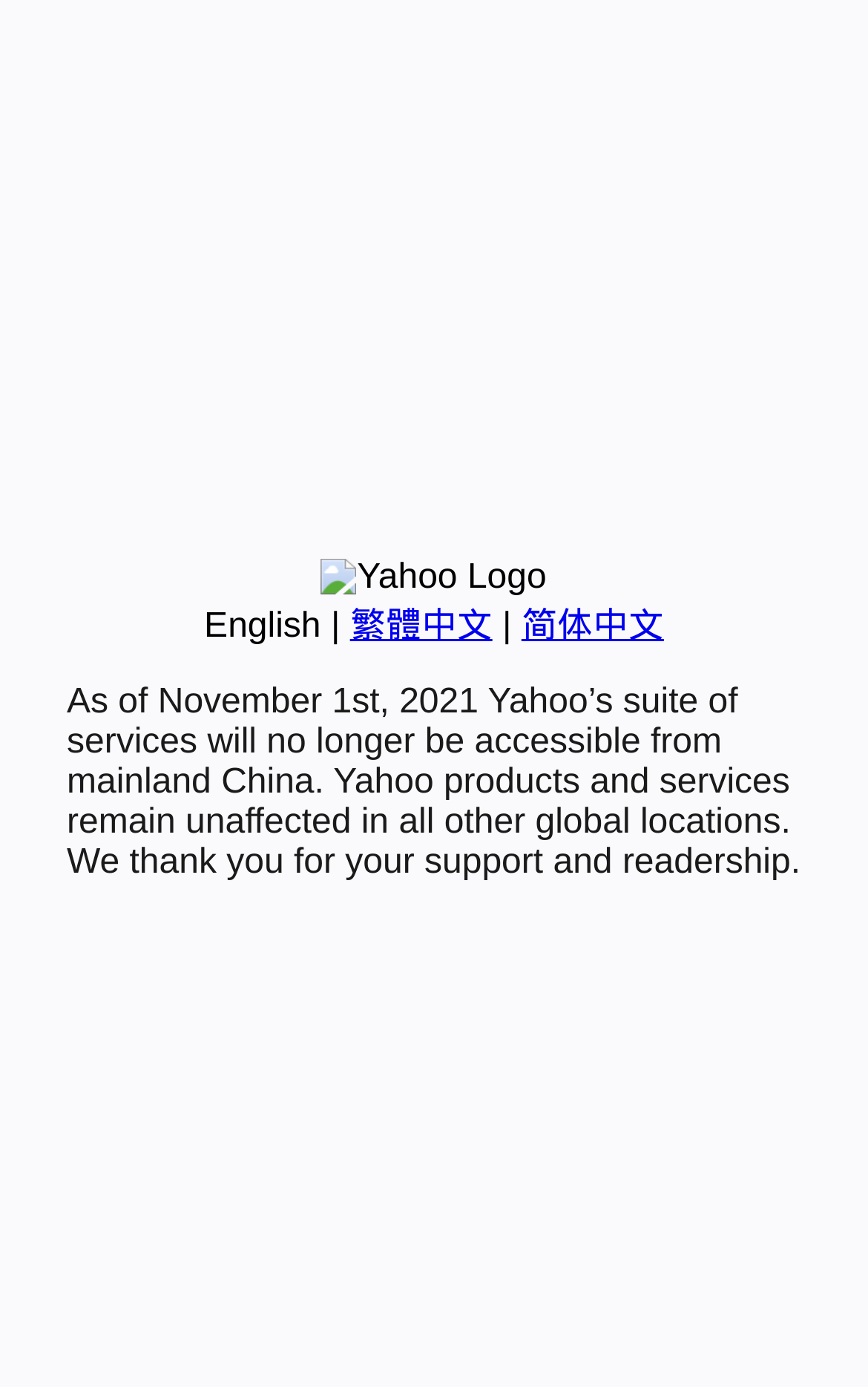Identify the bounding box coordinates for the UI element described by the following text: "繁體中文". Provide the coordinates as four float numbers between 0 and 1, in the format [left, top, right, bottom].

[0.403, 0.438, 0.567, 0.465]